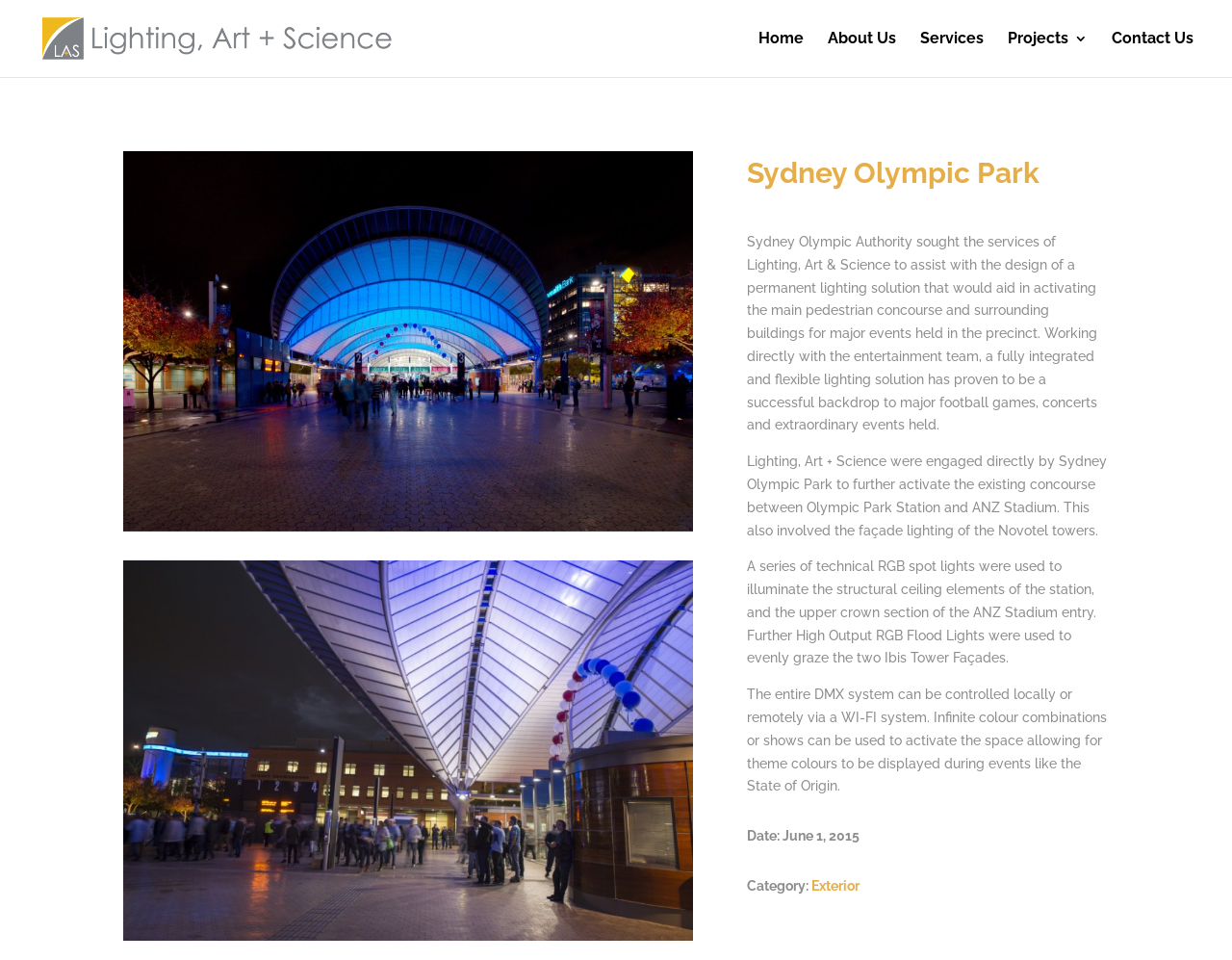What is the name of the company mentioned in the logo?
Using the visual information from the image, give a one-word or short-phrase answer.

Lighting, Art + Science